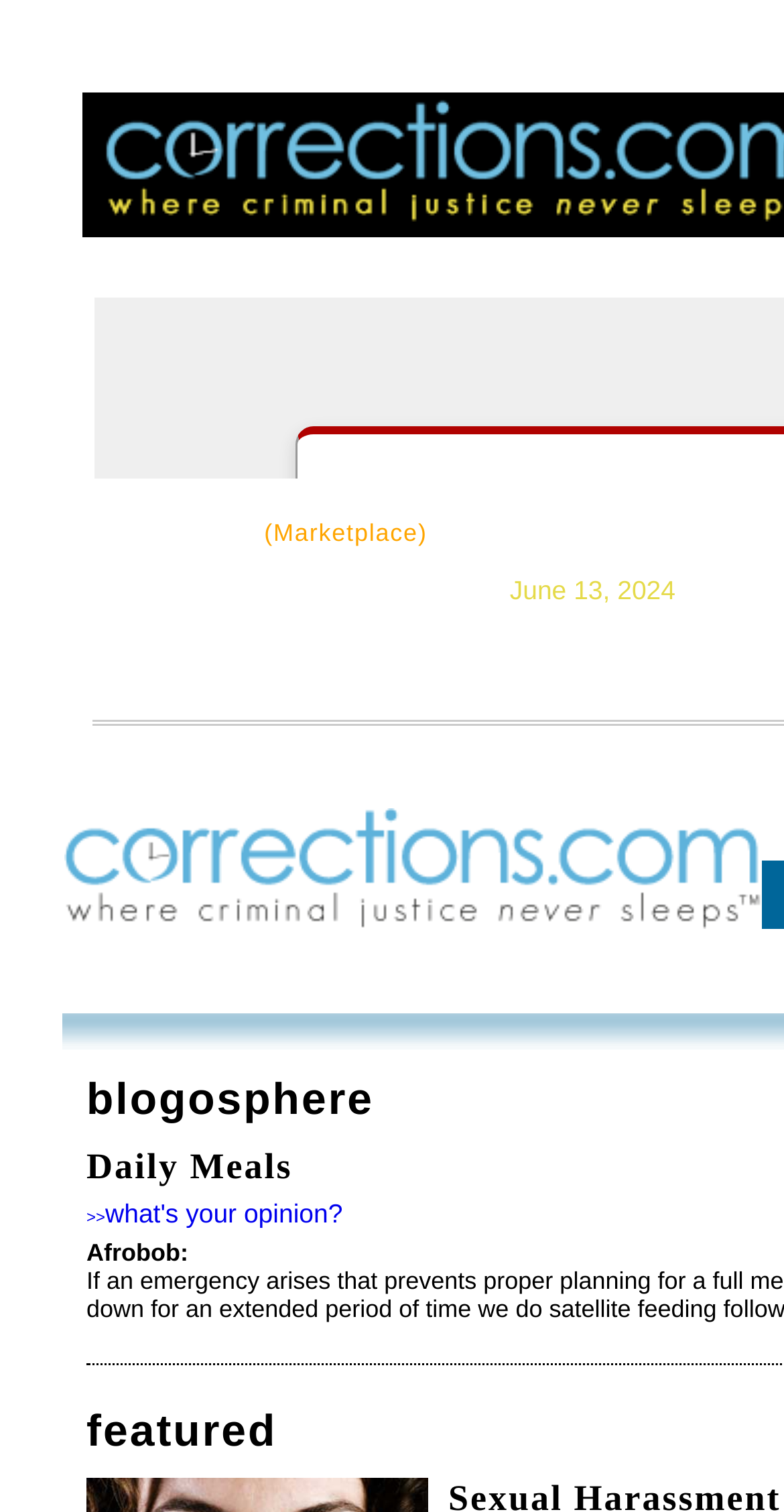What is the purpose of the '>>what's your opinion?' link?
Answer with a single word or phrase, using the screenshot for reference.

To ask for opinion